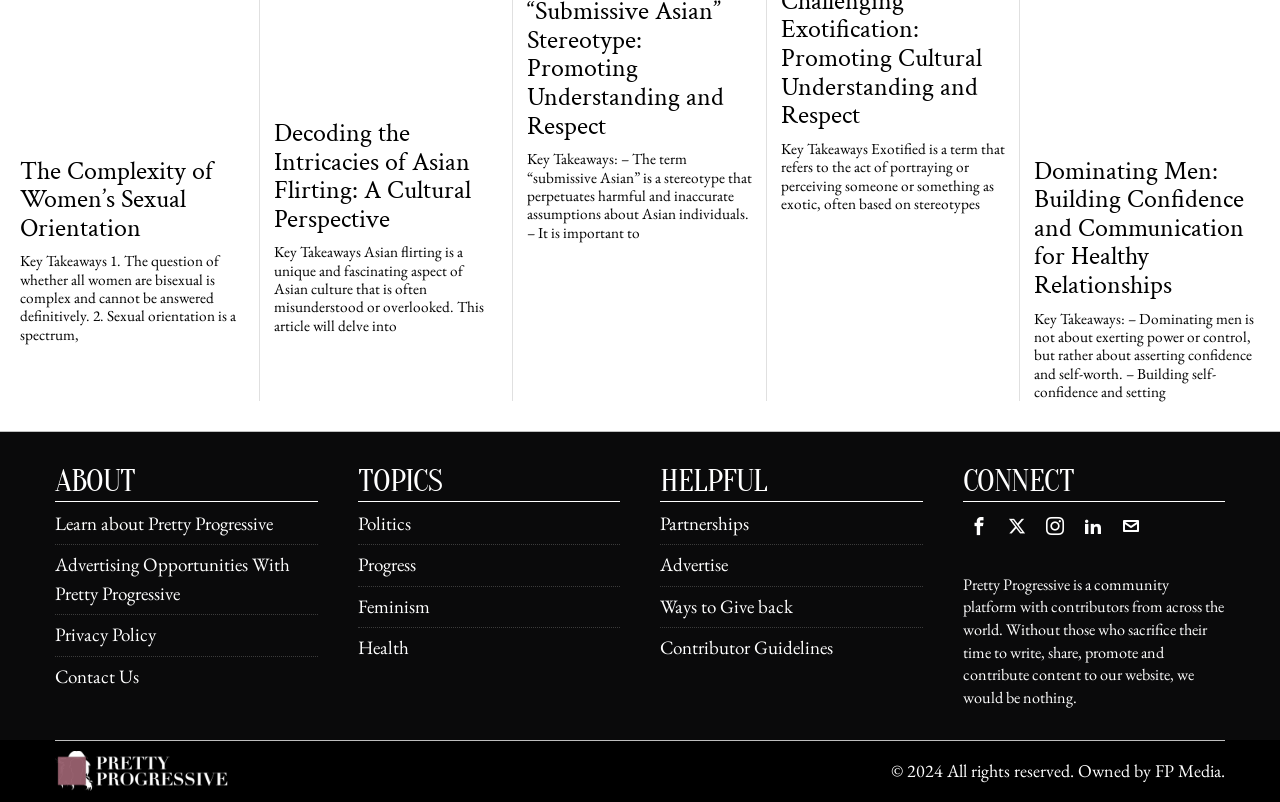Please find the bounding box for the following UI element description. Provide the coordinates in (top-left x, top-left y, bottom-right x, bottom-right y) format, with values between 0 and 1: Privacy Policy

[0.043, 0.776, 0.122, 0.807]